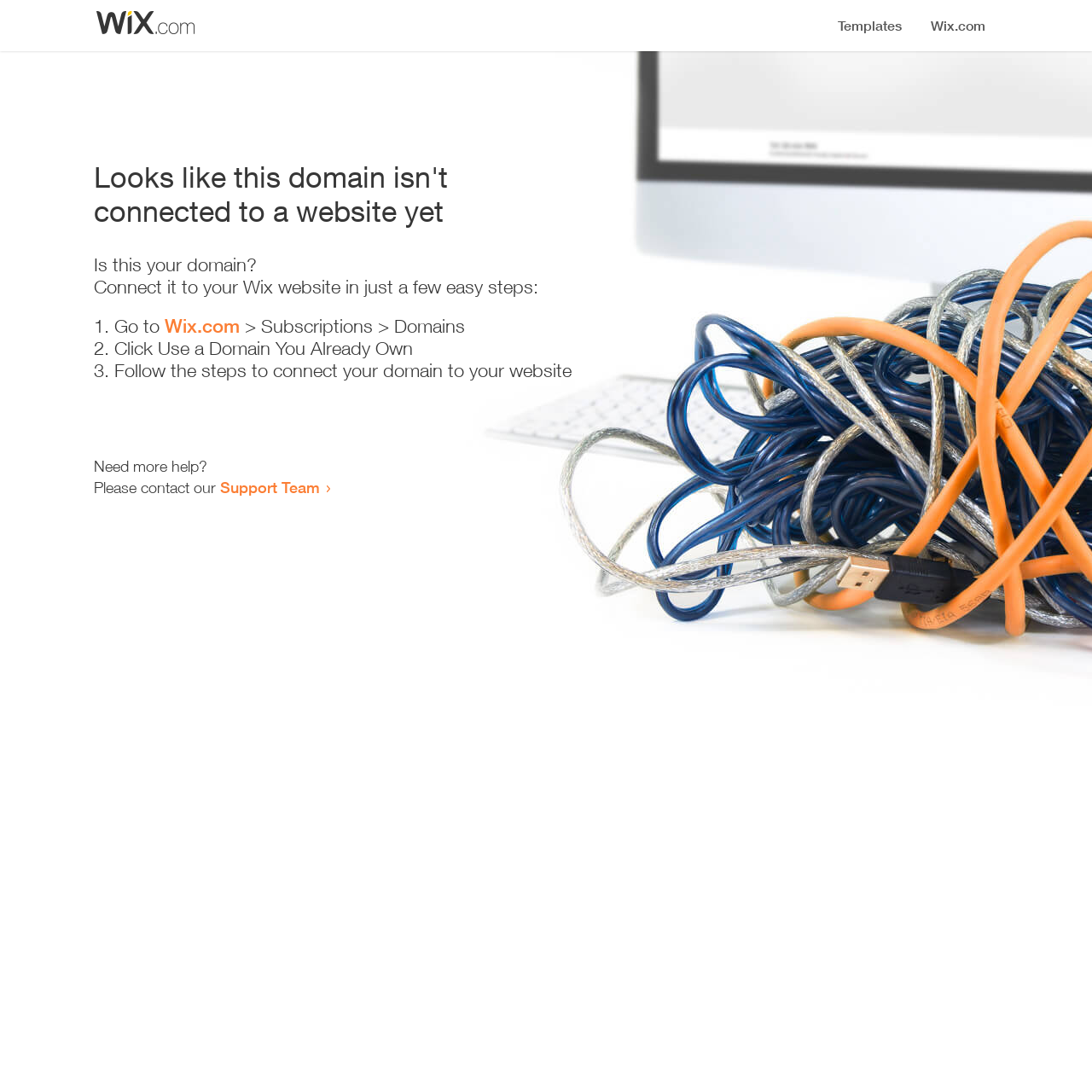Given the description: "Wix.com", determine the bounding box coordinates of the UI element. The coordinates should be formatted as four float numbers between 0 and 1, [left, top, right, bottom].

[0.151, 0.288, 0.22, 0.309]